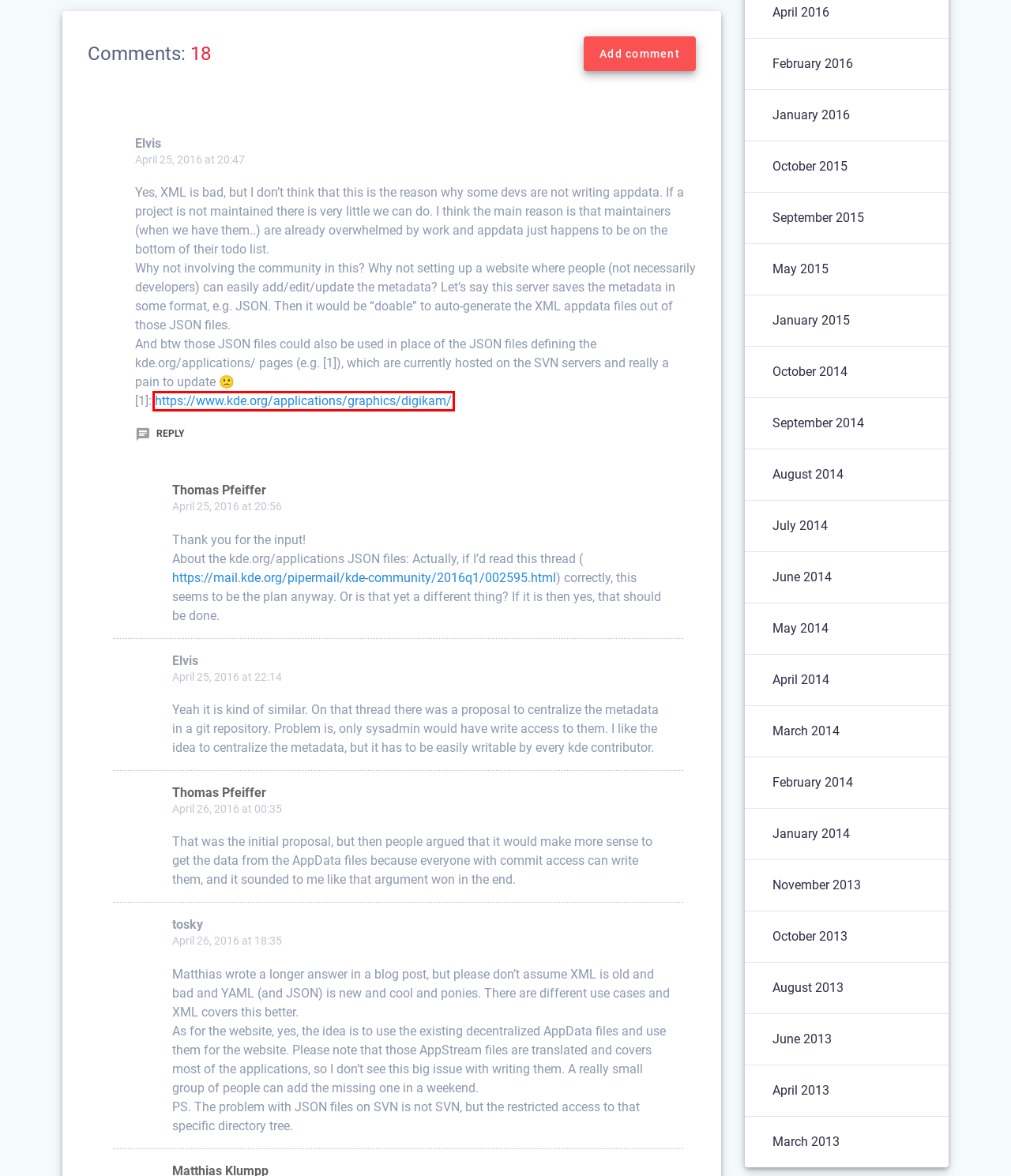Given a screenshot of a webpage with a red bounding box highlighting a UI element, determine which webpage description best matches the new webpage that appears after clicking the highlighted element. Here are the candidates:
A. March 2014 – Sessellift – Elevating Experiences by Thomas Pfeiffer
B. May 2014 – Sessellift – Elevating Experiences by Thomas Pfeiffer
C. April 2013 – Sessellift – Elevating Experiences by Thomas Pfeiffer
D. June 2013 – Sessellift – Elevating Experiences by Thomas Pfeiffer
E. https://apps.kde.org/digikam/
F. September 2014 – Sessellift – Elevating Experiences by Thomas Pfeiffer
G. February 2016 – Sessellift – Elevating Experiences by Thomas Pfeiffer
H. September 2015 – Sessellift – Elevating Experiences by Thomas Pfeiffer

E